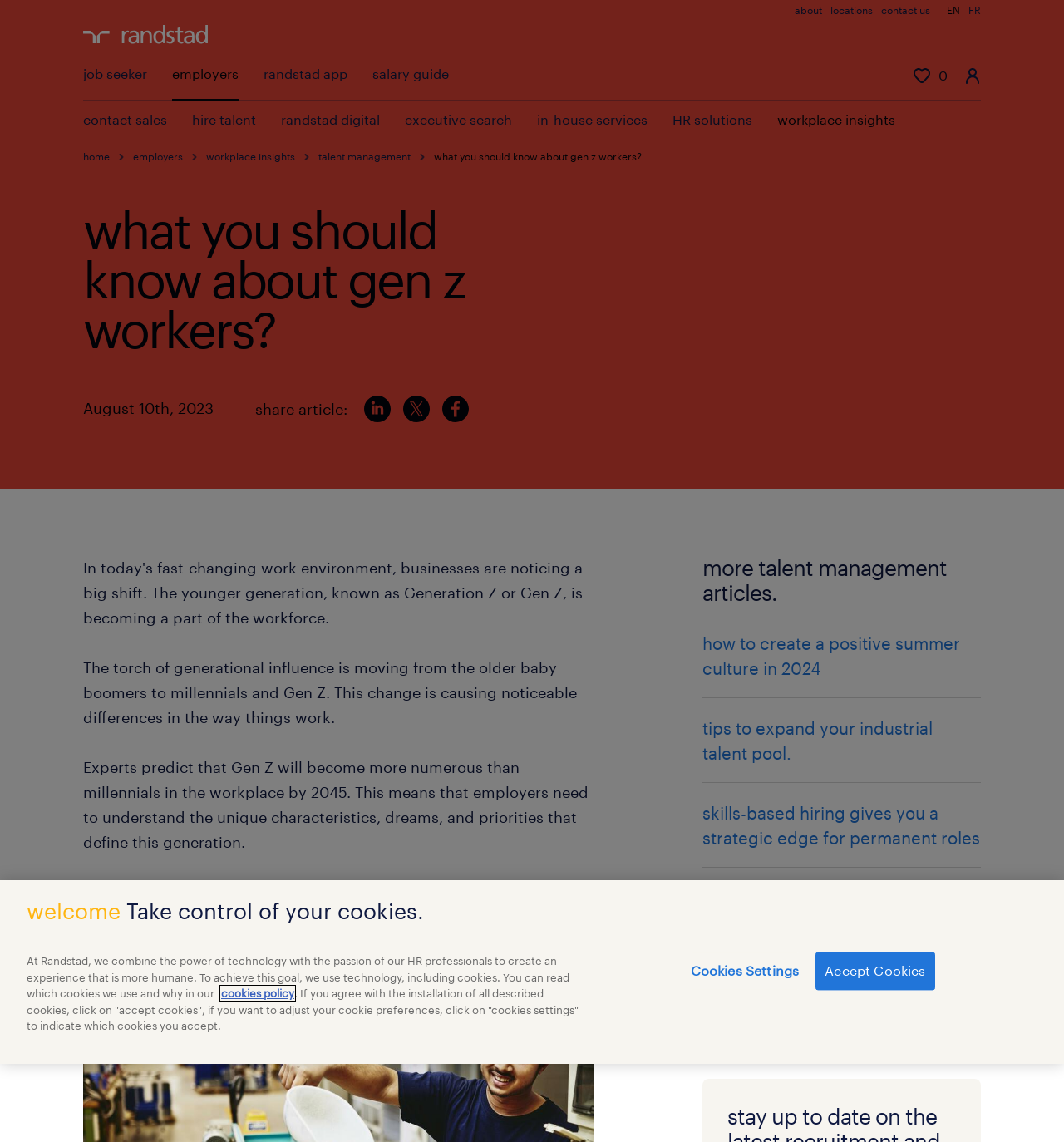Predict the bounding box coordinates of the area that should be clicked to accomplish the following instruction: "read more talent management articles". The bounding box coordinates should consist of four float numbers between 0 and 1, i.e., [left, top, right, bottom].

[0.66, 0.485, 0.89, 0.53]